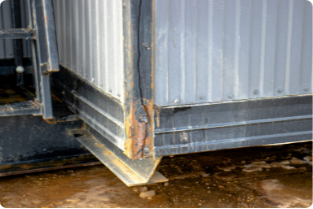Describe all significant details and elements found in the image.

The image showcases a close-up view of the base of a modular construction unit, emphasizing signs of wear and potential corrosion. The metal surface is visibly aged, with rust appearing at the corners and along the edges, suggesting a need for maintenance or upgrading. The structural details highlight the construction's practicality while revealing the importance of retrofitting to enhance durability and aesthetic appeal. This visual exemplifies the types of renovations essential for maintaining high-quality standards in modular buildings, particularly relevant to the modern retrofitting efforts discussed on the accompanying webpage.